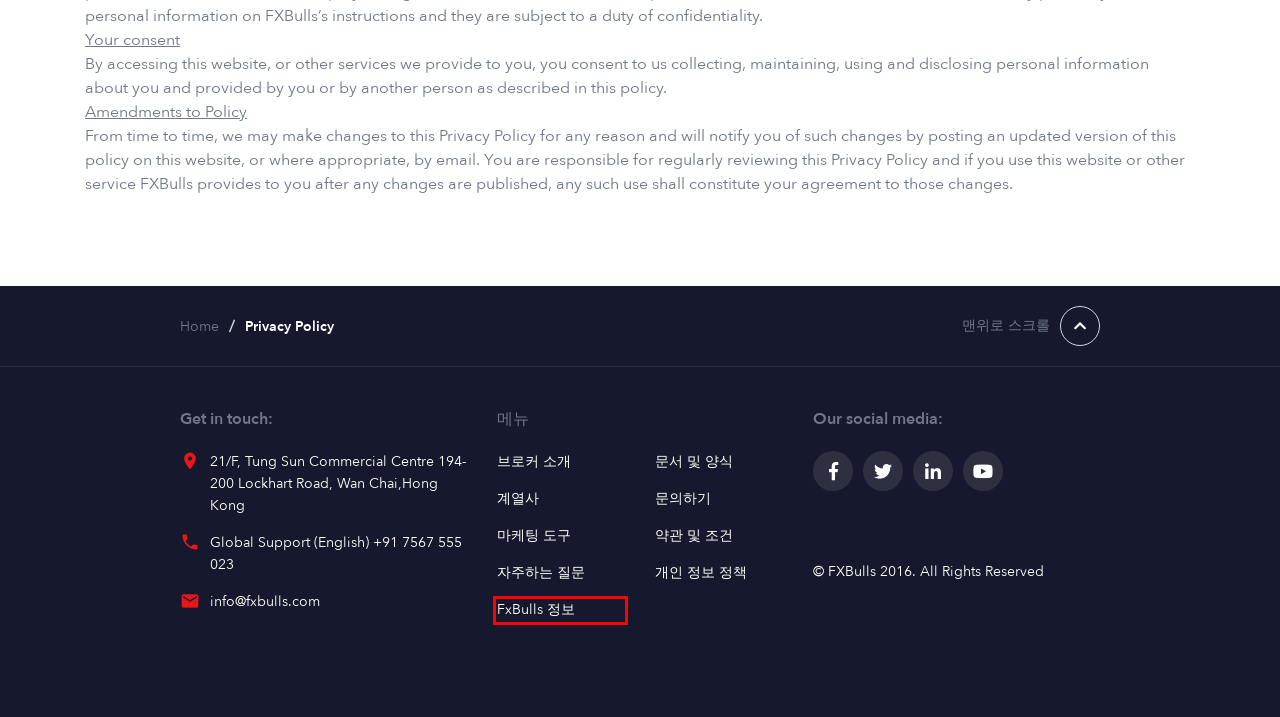Consider the screenshot of a webpage with a red bounding box around an element. Select the webpage description that best corresponds to the new page after clicking the element inside the red bounding box. Here are the candidates:
A. About FXBulls Page : FXBulls Partners
B. Terms & Condition Page : FXBulls Partners
C. Documents & Form Page : FXBulls Partners
D. Affiliates Page : FXBulls Partners
E. FAQ Page : FXBulls Partners
F. Marketing Tools Page : FXBulls Partners
G. Contact Us Page : FXBulls Partners
H. Home Page : FXBulls Partners

A